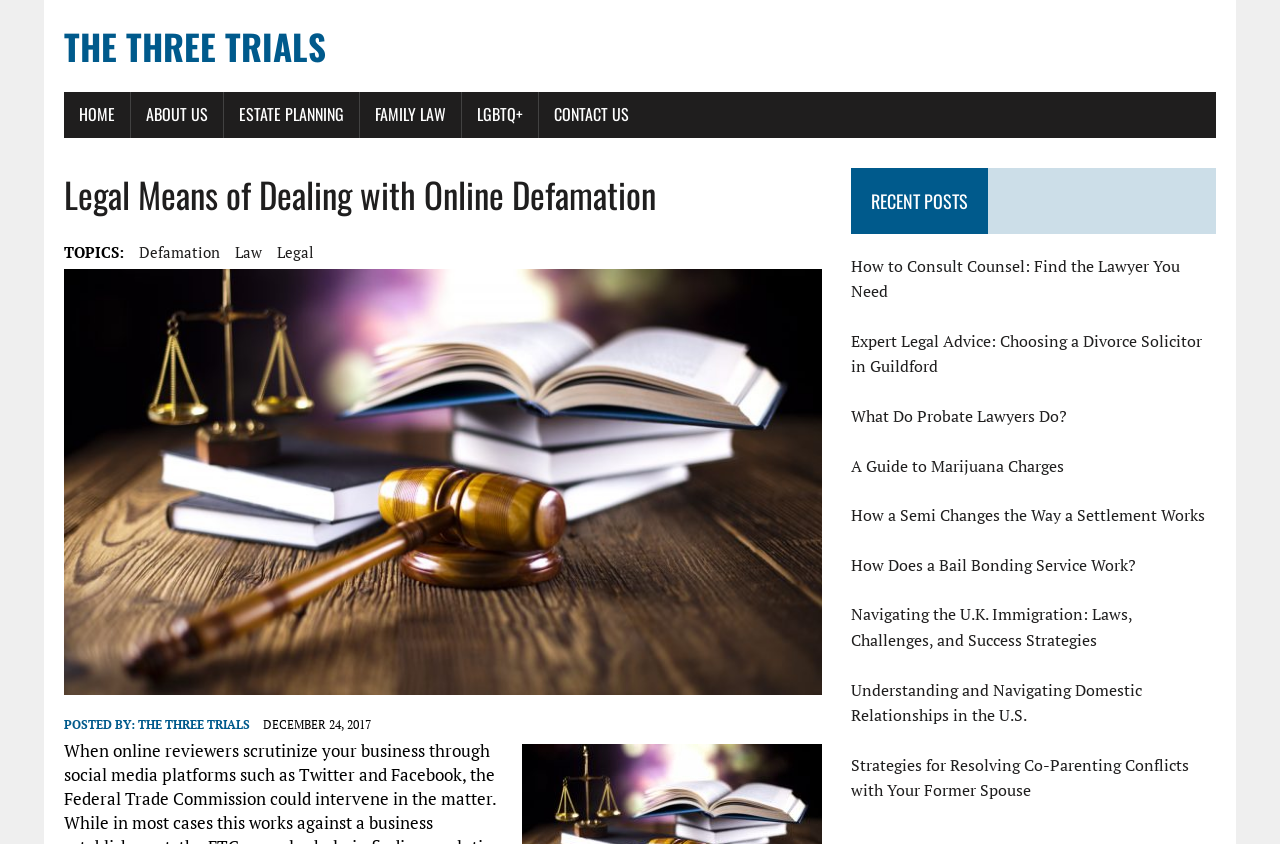What is the main topic of this webpage?
Relying on the image, give a concise answer in one word or a brief phrase.

Legal means of dealing with online defamation